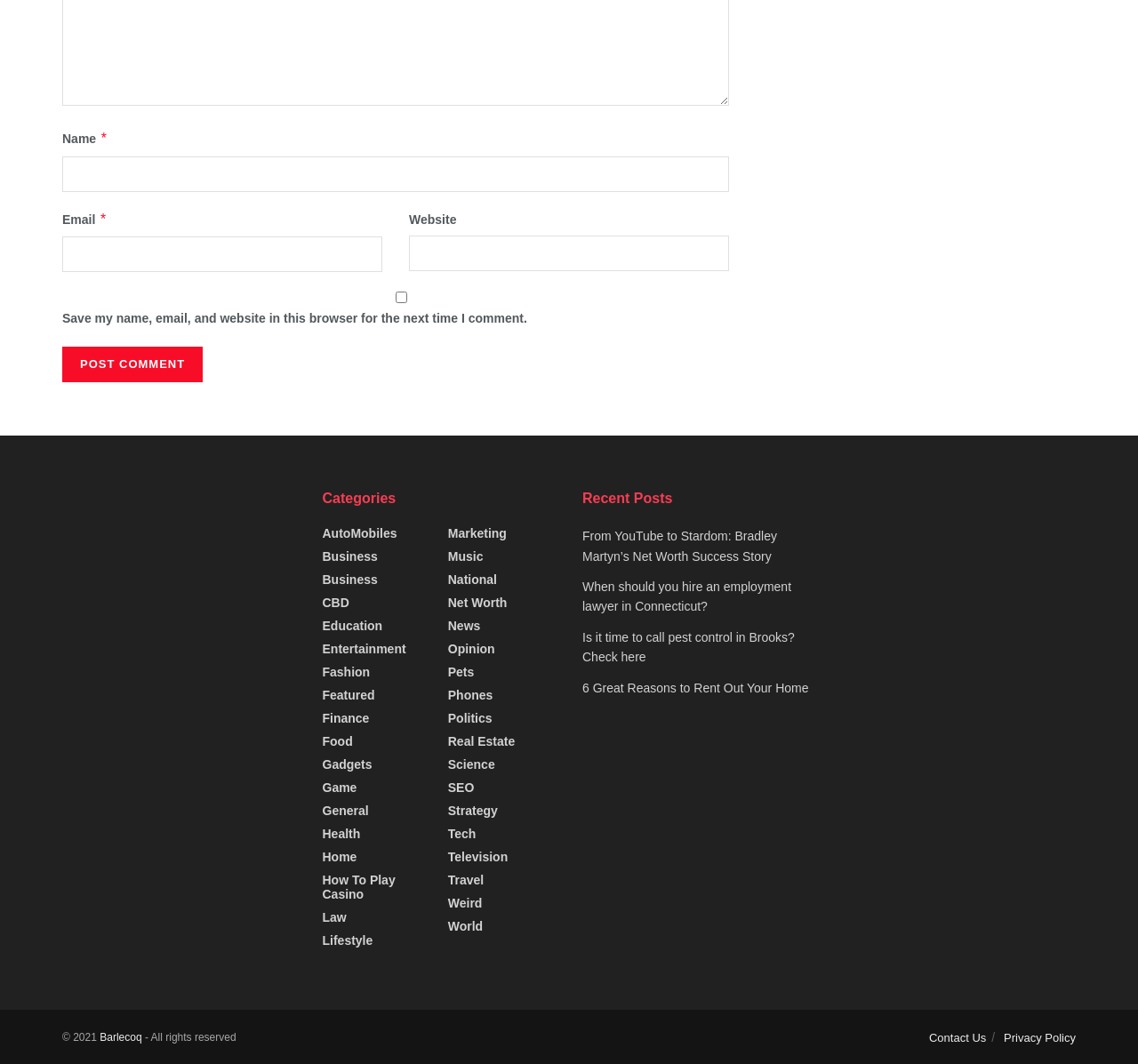Respond concisely with one word or phrase to the following query:
How many categories are listed?

24